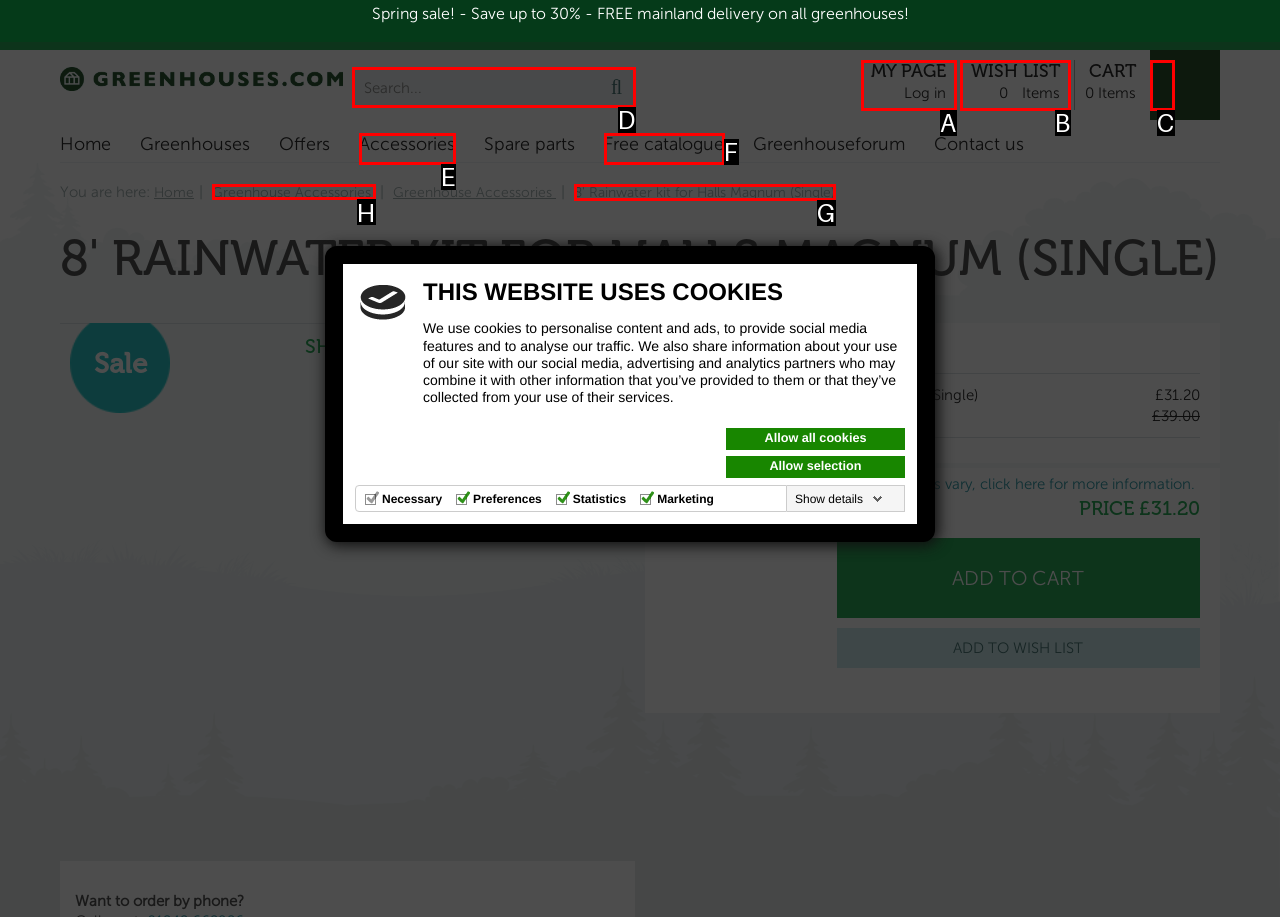Identify the correct UI element to click on to achieve the task: View greenhouse accessories. Provide the letter of the appropriate element directly from the available choices.

H